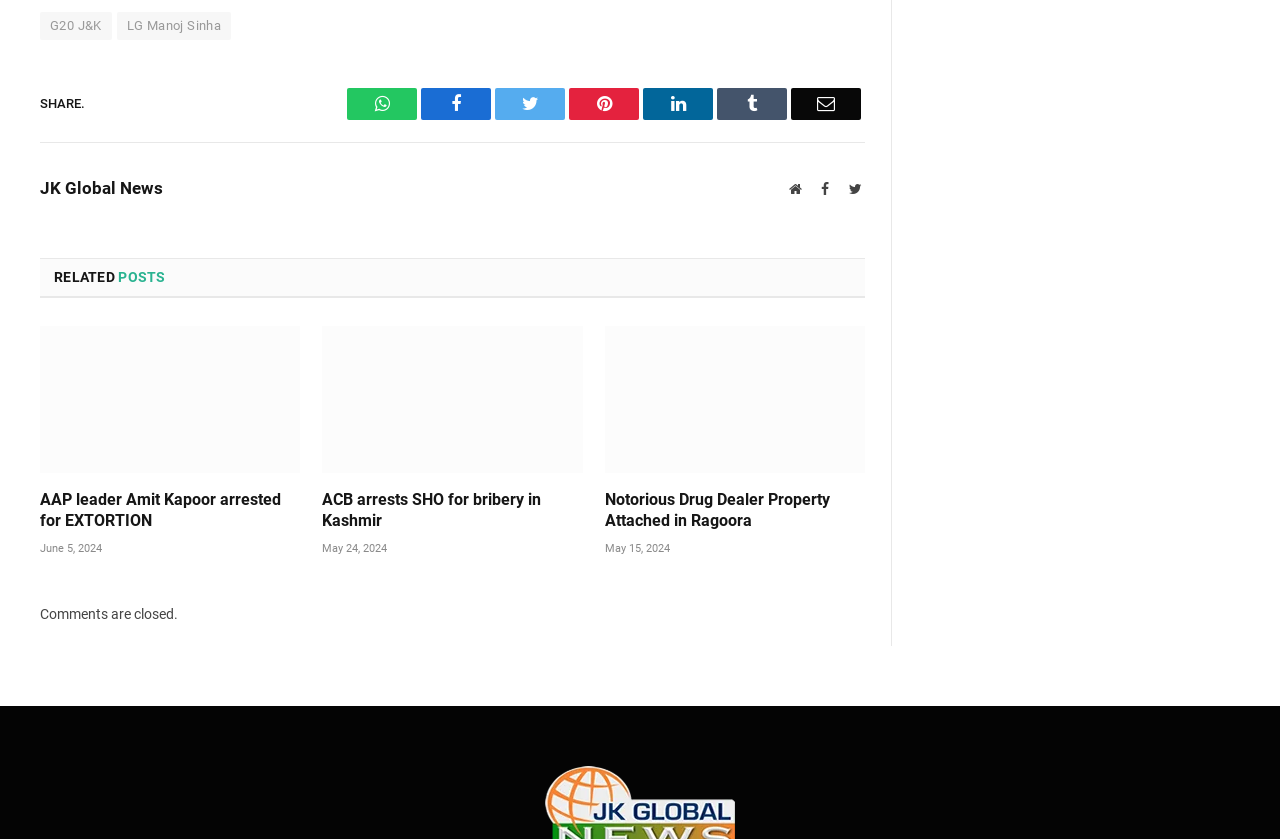Determine the bounding box coordinates for the HTML element described here: "G20 J&K".

[0.031, 0.014, 0.087, 0.048]